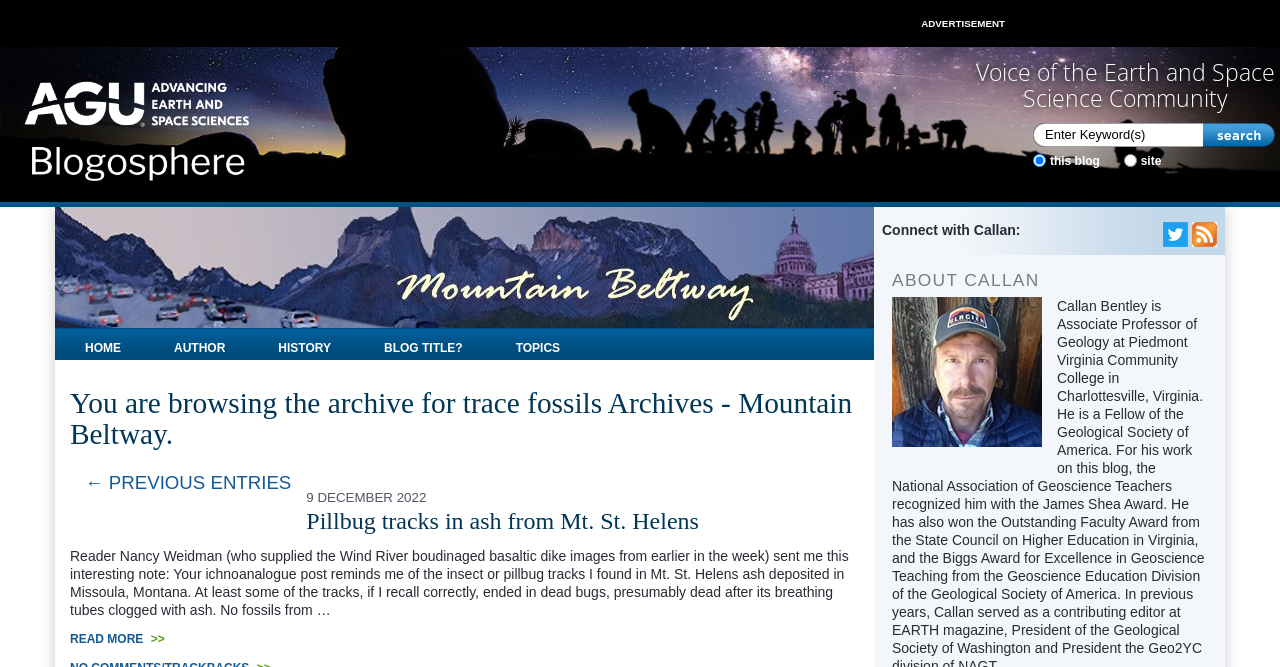What is the title of the latest blog post?
Using the picture, provide a one-word or short phrase answer.

Pillbug tracks in ash from Mt. St. Helens